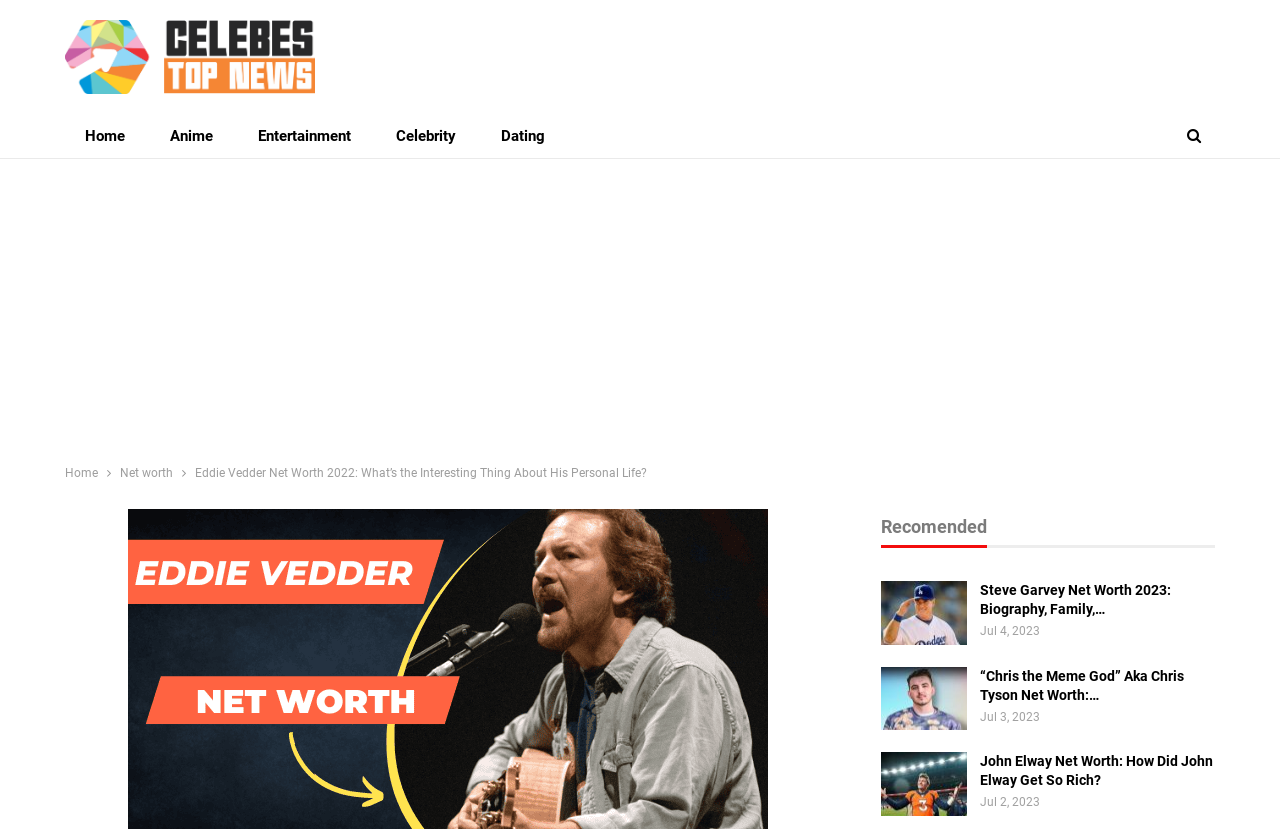Find the headline of the webpage and generate its text content.

Eddie Vedder Net Worth 2022: What’s The Interesting Thing About His Personal Life?